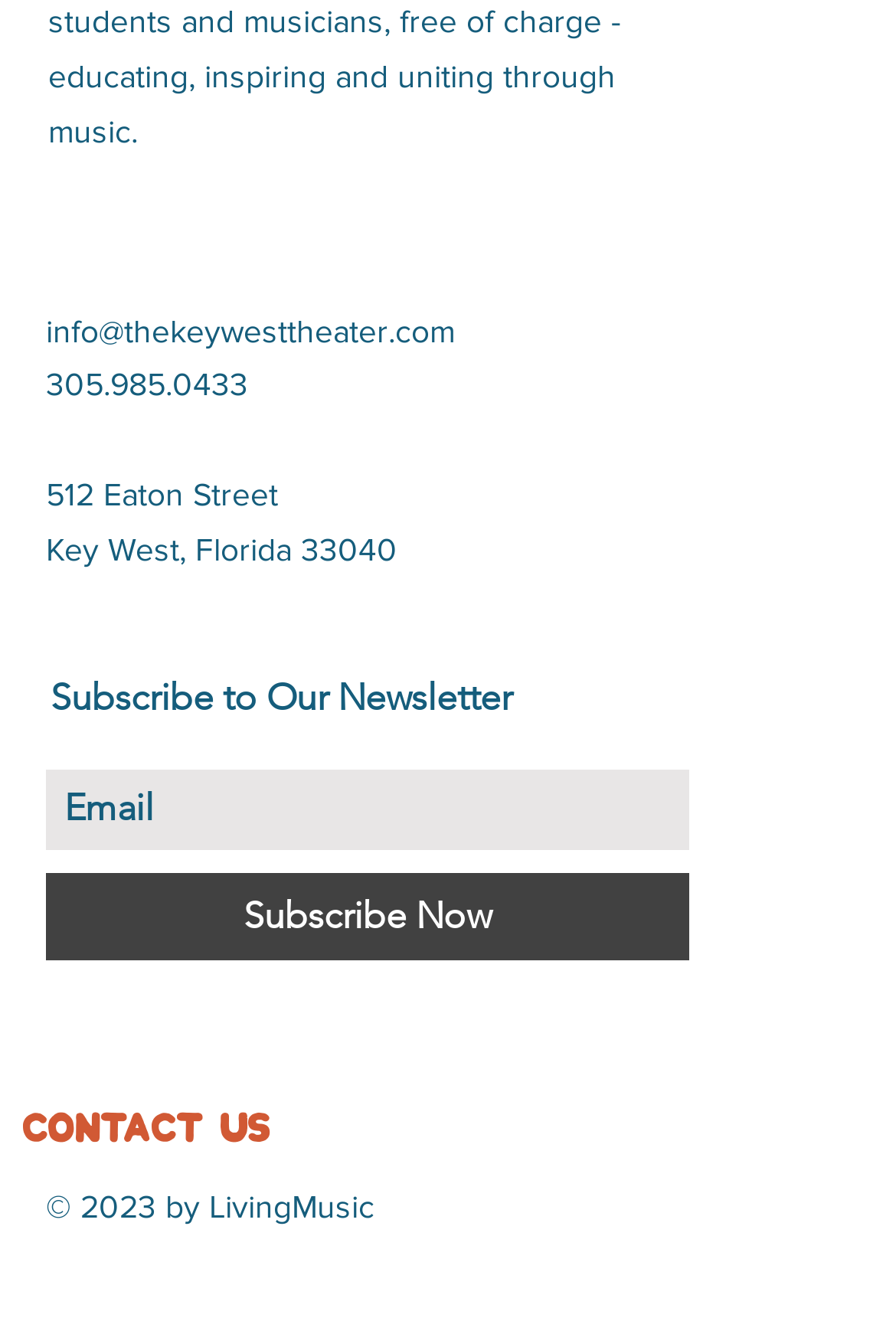Find the UI element described as: "aria-label="Email" name="email" placeholder="Email"" and predict its bounding box coordinates. Ensure the coordinates are four float numbers between 0 and 1, [left, top, right, bottom].

[0.051, 0.582, 0.769, 0.643]